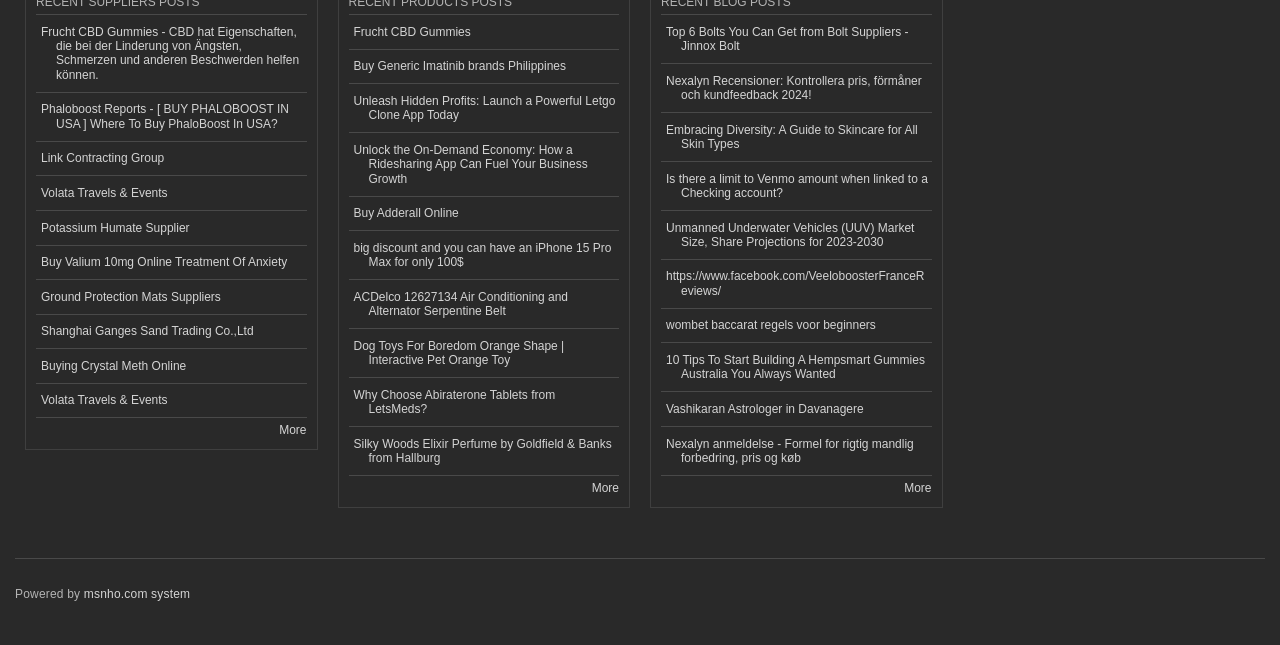Please identify the bounding box coordinates of the area I need to click to accomplish the following instruction: "Learn about Potassium Humate Supplier".

[0.028, 0.327, 0.239, 0.381]